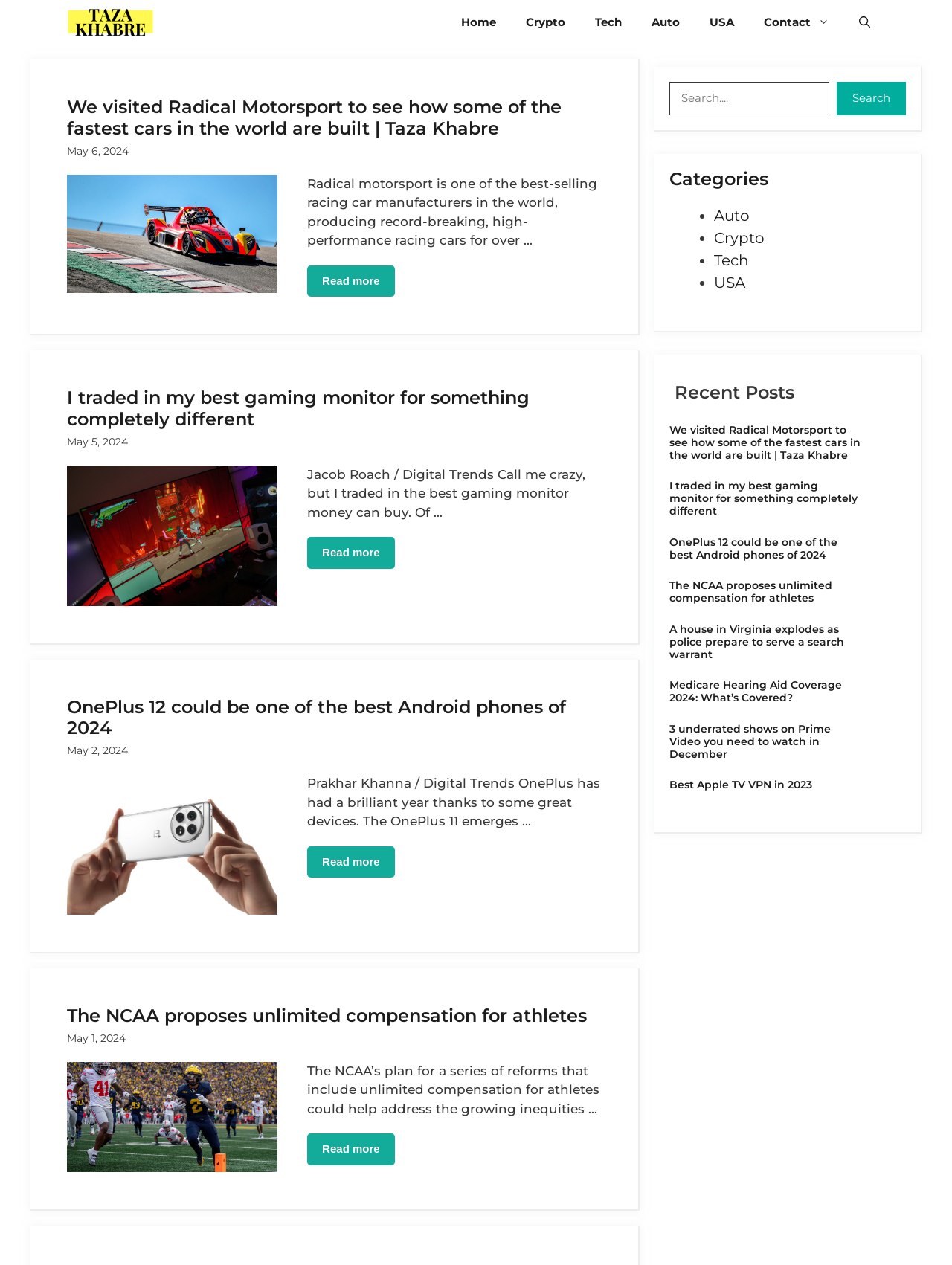What is the date of the article 'I traded in my best gaming monitor for something completely different'?
Using the image provided, answer with just one word or phrase.

May 5, 2024